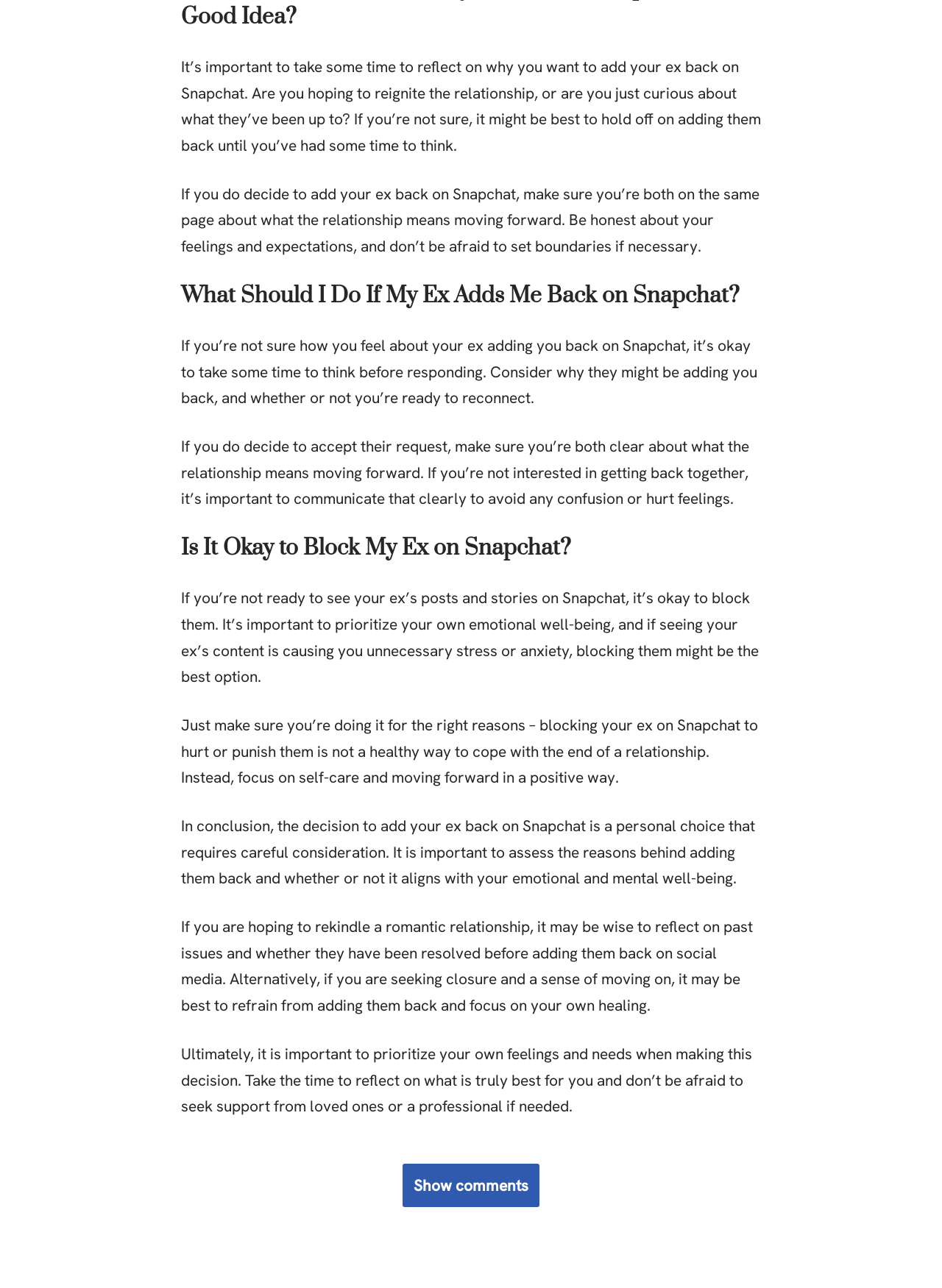What is important to communicate clearly when reconnecting with your ex on Snapchat?
By examining the image, provide a one-word or phrase answer.

What the relationship means